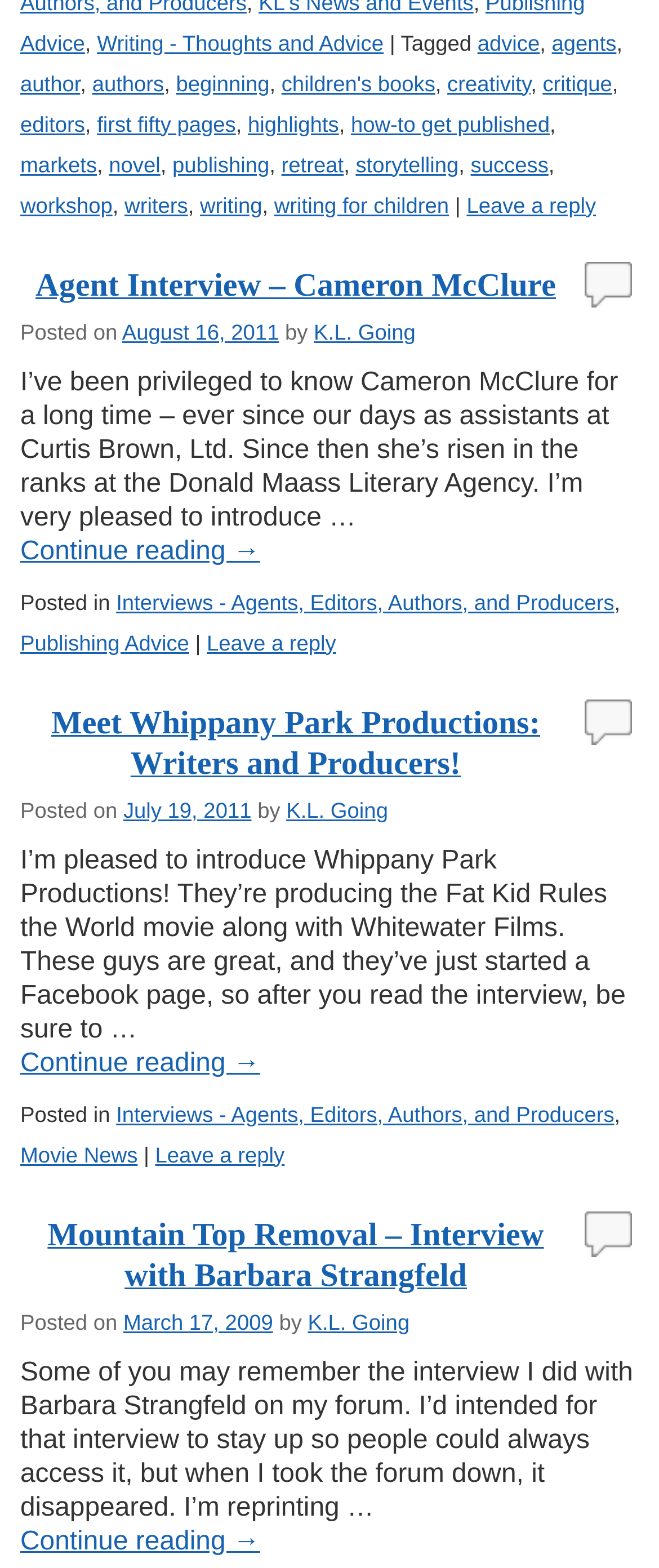Ascertain the bounding box coordinates for the UI element detailed here: "highlights". The coordinates should be provided as [left, top, right, bottom] with each value being a float between 0 and 1.

[0.376, 0.071, 0.514, 0.087]